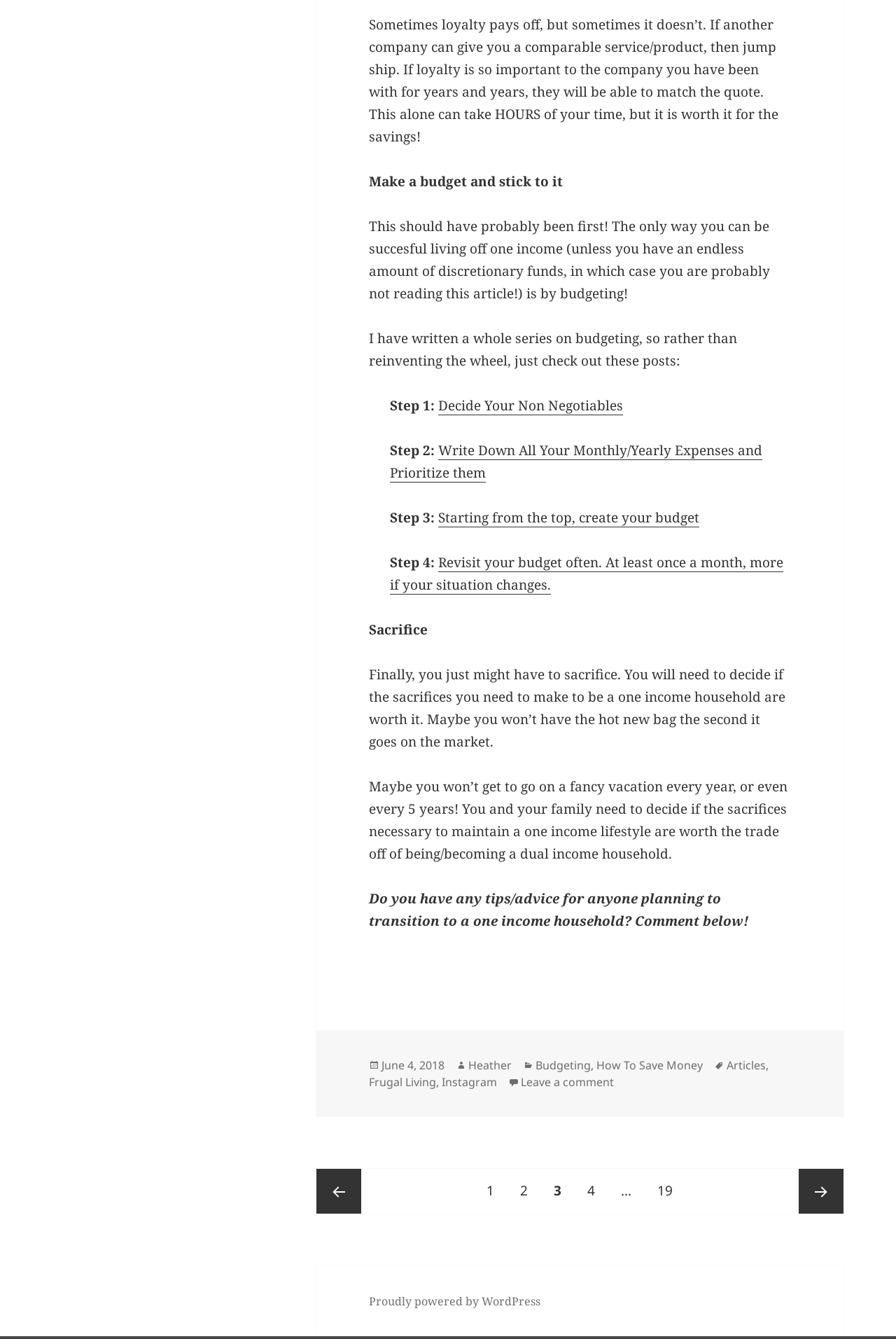Carefully examine the image and provide an in-depth answer to the question: What is the purpose of revisiting the budget?

The author recommends revisiting the budget at least once a month, or more often if the situation changes. This is to ensure that the budget remains relevant and effective in achieving financial goals, and to make adjustments as needed.